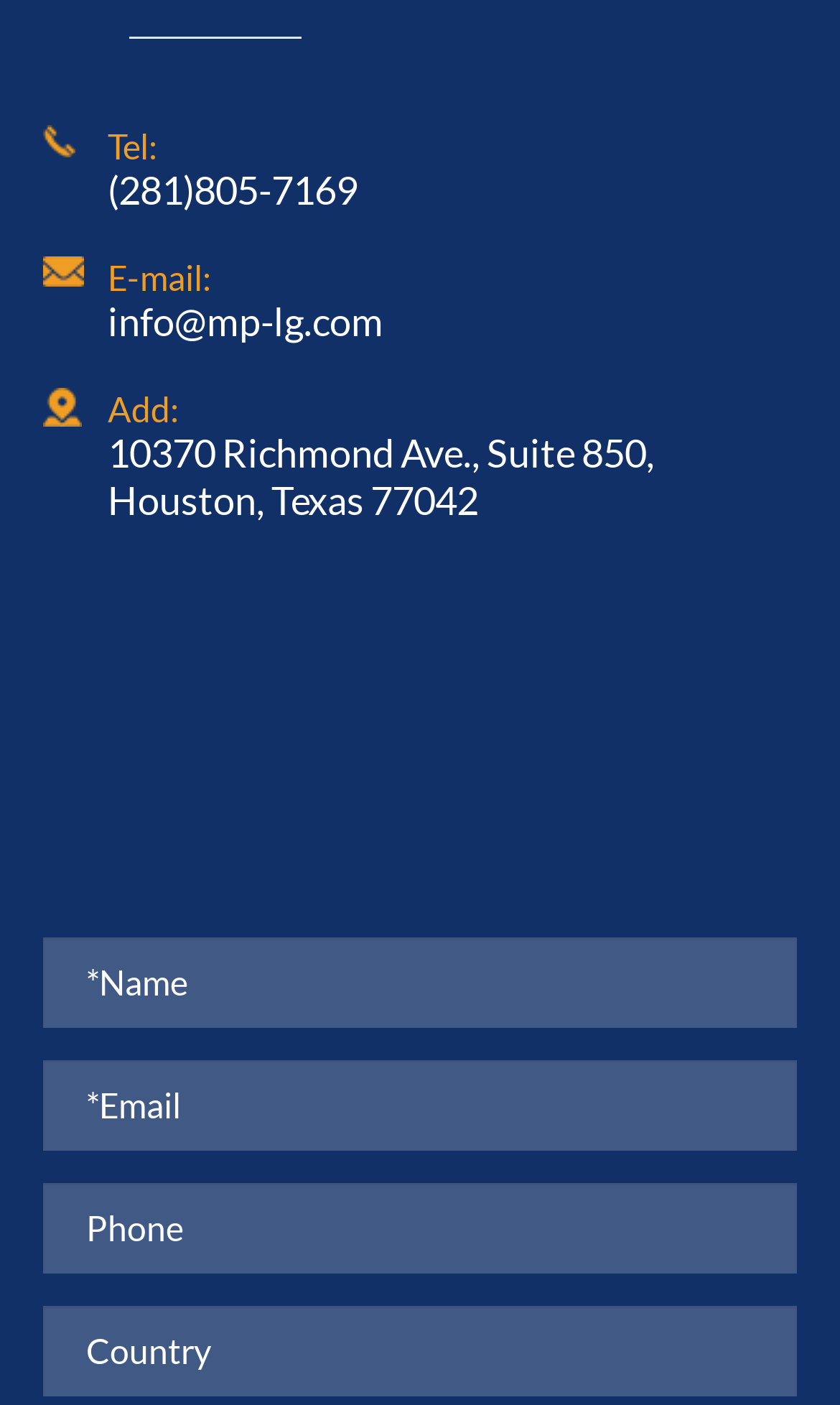What is the phone number to contact?
Using the details from the image, give an elaborate explanation to answer the question.

The phone number to contact can be found next to the 'Tel:' label, which is a link that can be clicked to make a call or send a message.